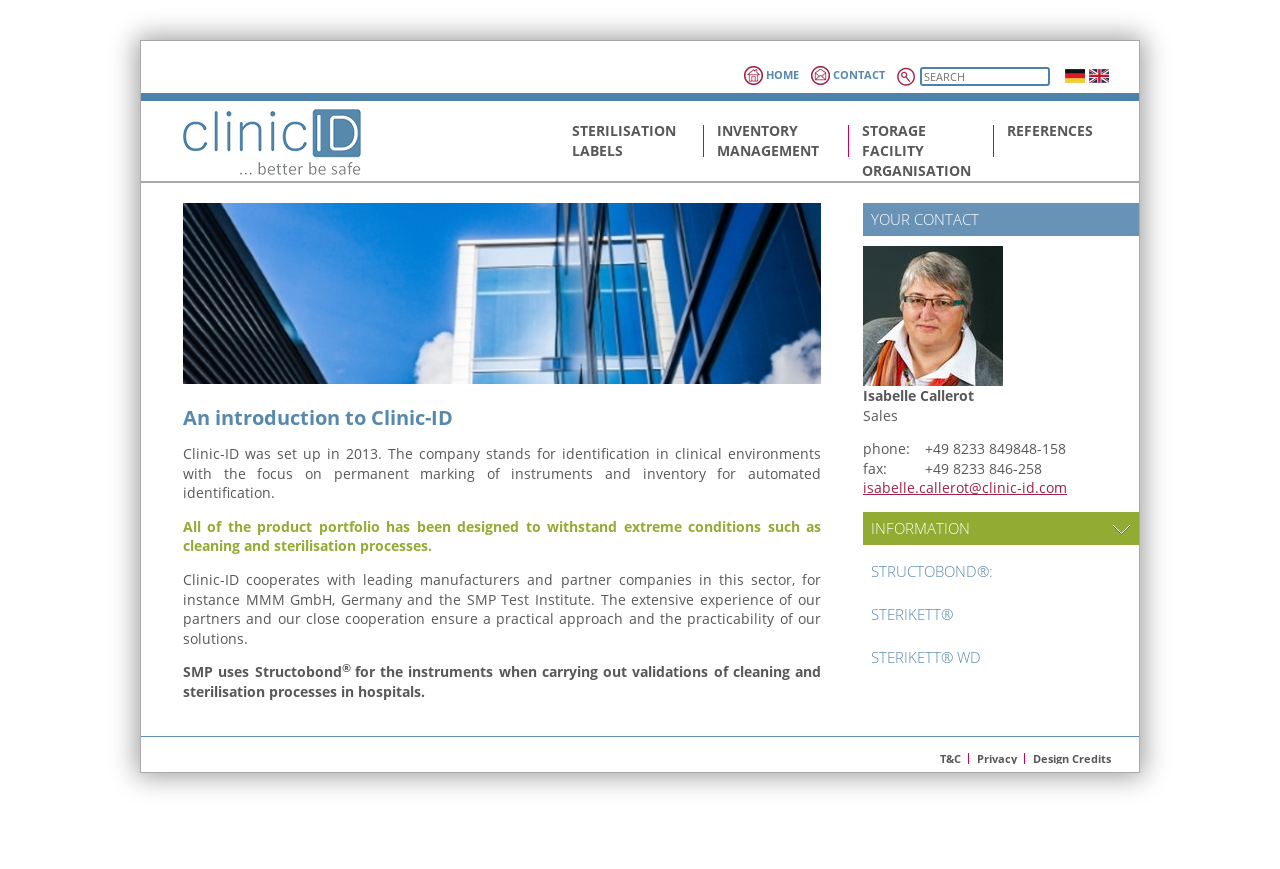Provide the bounding box coordinates for the specified HTML element described in this description: "Design Credits". The coordinates should be four float numbers ranging from 0 to 1, in the format [left, top, right, bottom].

[0.801, 0.866, 0.874, 0.879]